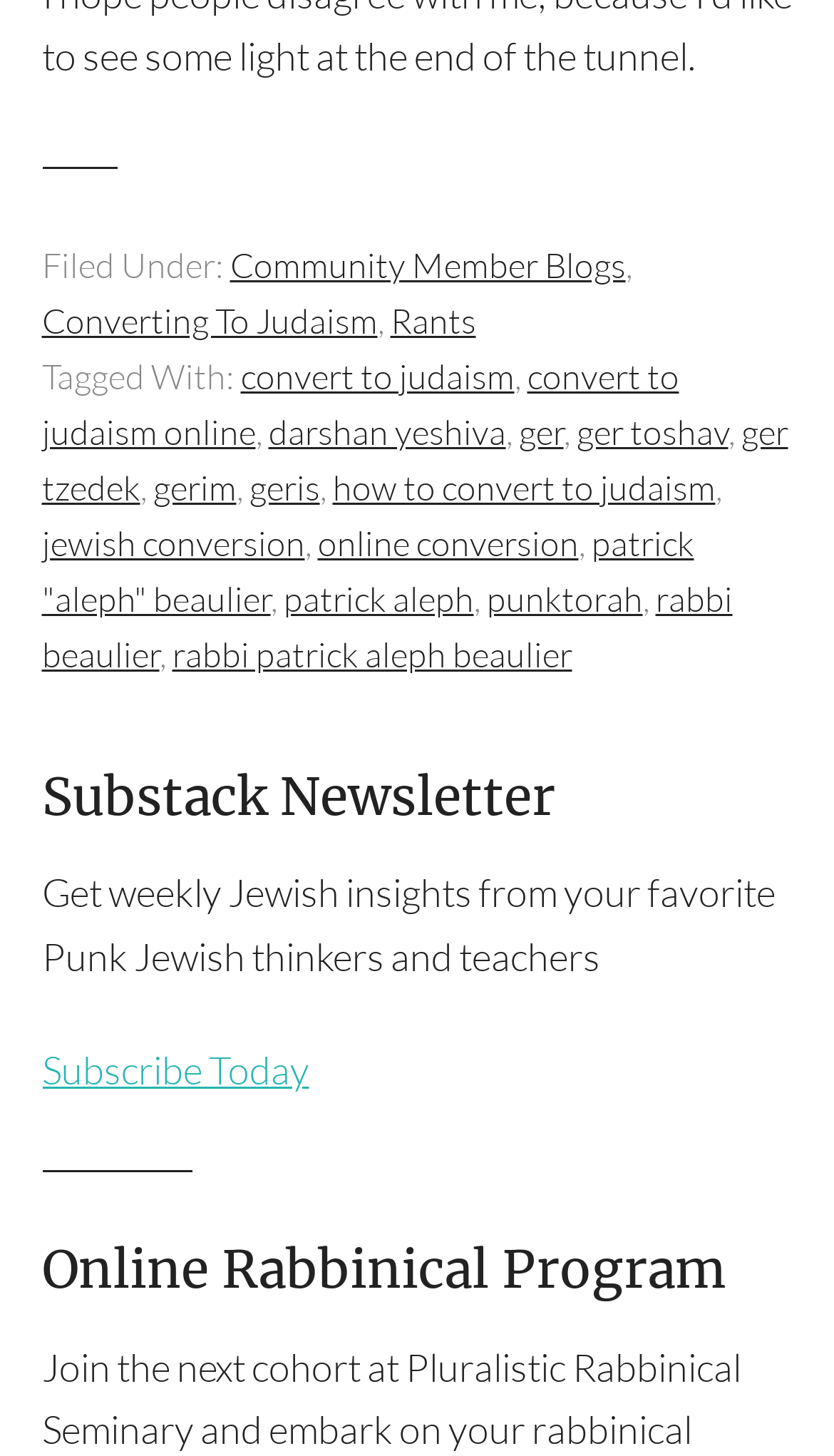How many tags are associated with the blog post? From the image, respond with a single word or brief phrase.

11